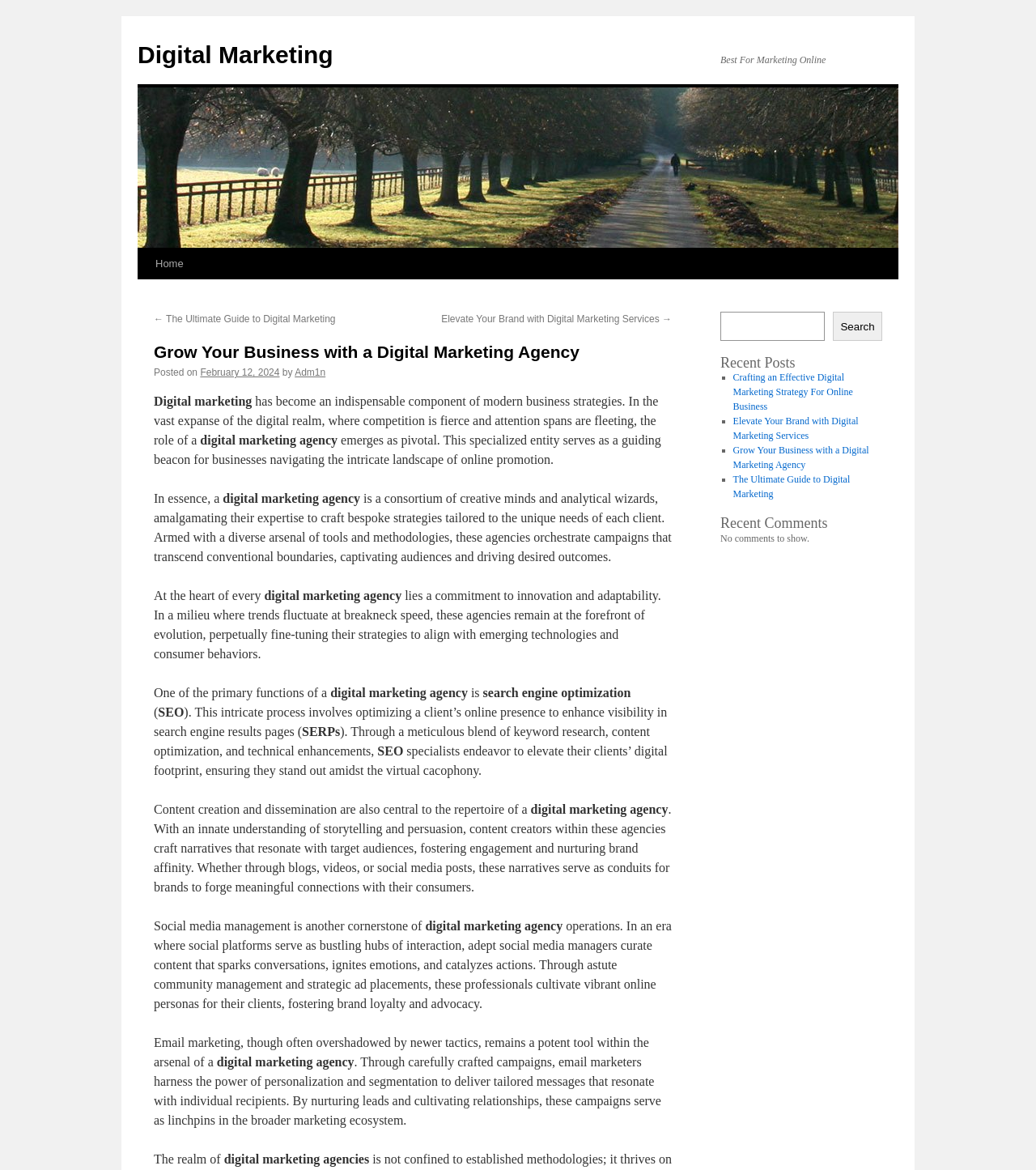Find the primary header on the webpage and provide its text.

Grow Your Business with a Digital Marketing Agency